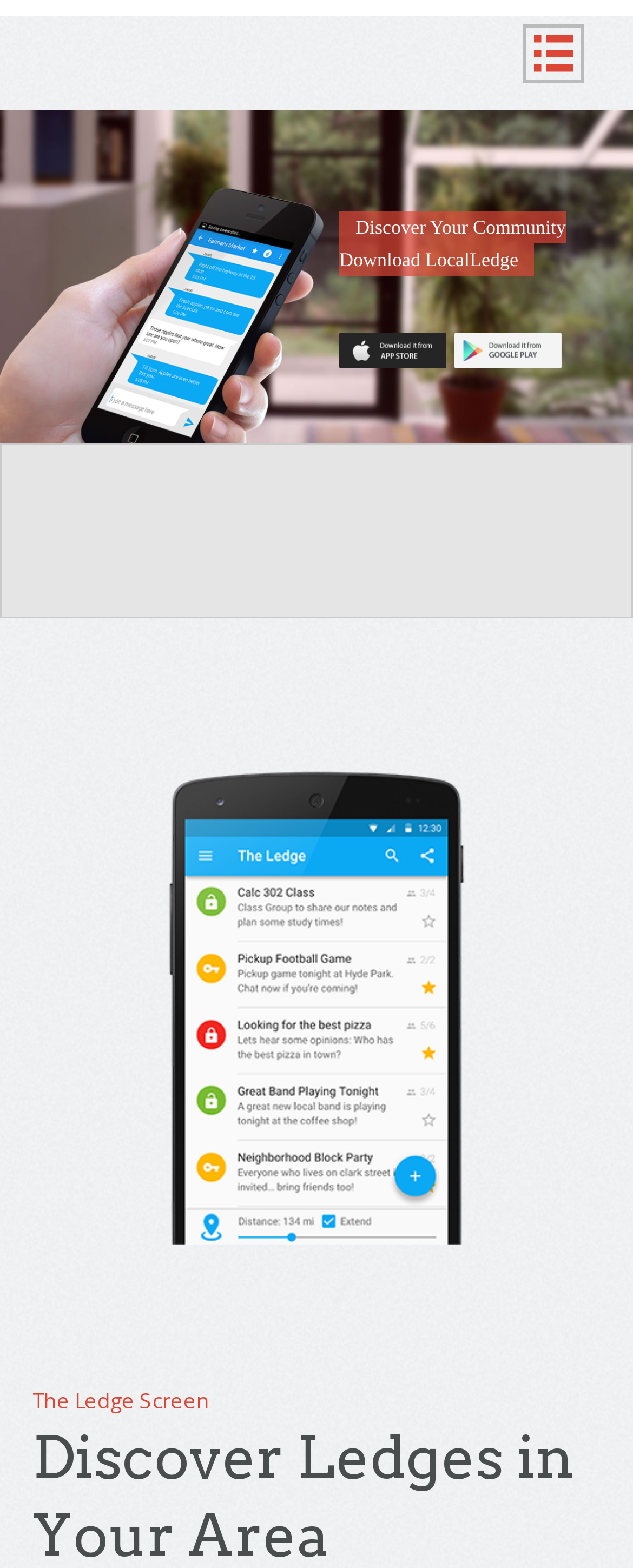Write a detailed summary of the webpage, including text, images, and layout.

The webpage is titled "Local Ledge" and has a prominent heading with the same title at the top left corner. To the right of the heading is a small icon represented by a link with a Unicode character. Below the heading, there is a section with two lines of text: "Discover Your Community" and "Download LocalLedge". These lines of text are repeated again below, with the second instance having three links to the right, likely representing different download options.

On the right side of the page, there is a large image taking up most of the vertical space, with an ID of "the-ledge2". The image is accompanied by a link with the same ID. Above the image, there is a small text "The Ledge Screen" at the bottom left corner of the page.